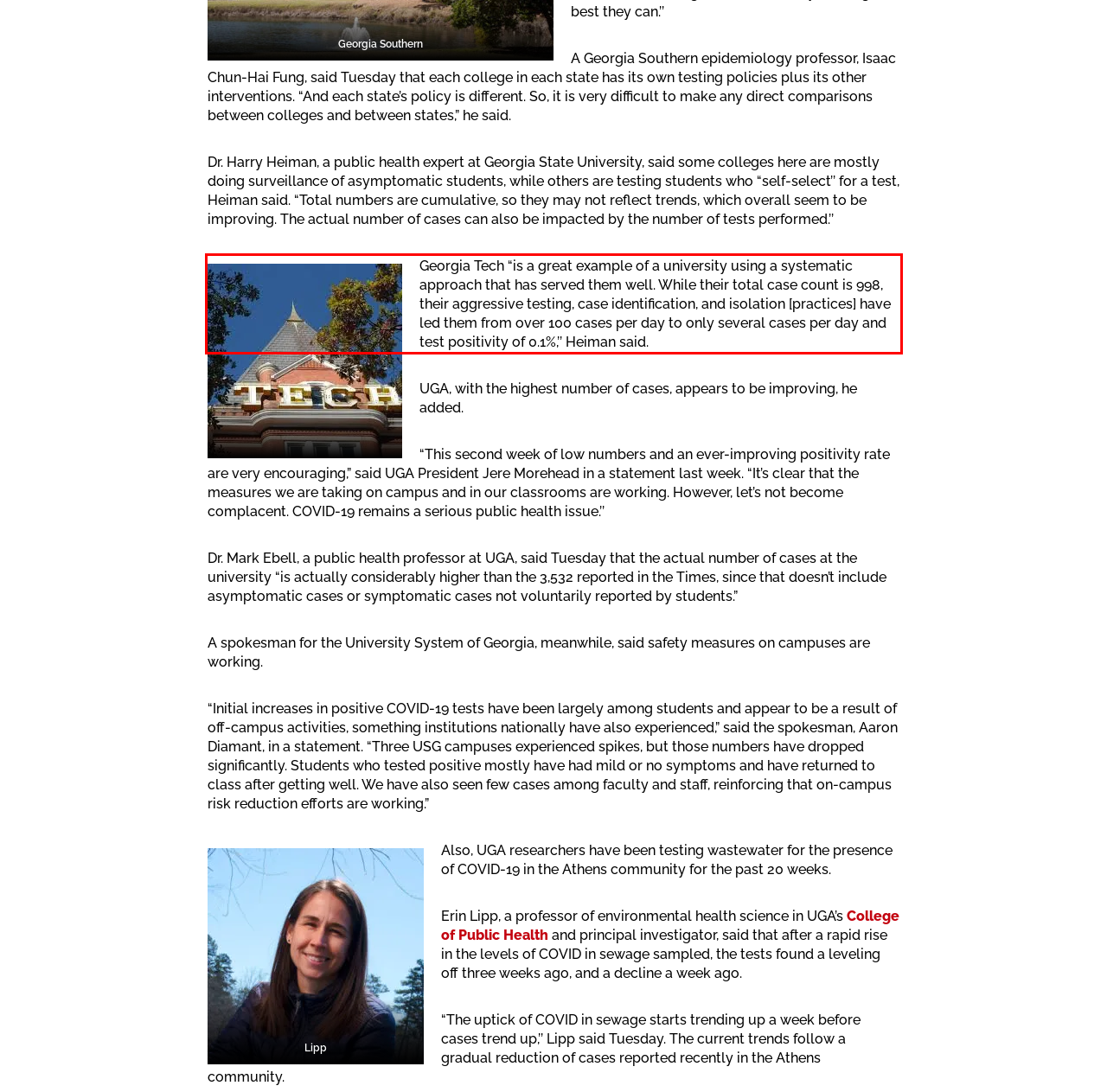Examine the screenshot of the webpage, locate the red bounding box, and perform OCR to extract the text contained within it.

Georgia Tech “is a great example of a university using a systematic approach that has served them well. While their total case count is 998, their aggressive testing, case identification, and isolation [practices] have led them from over 100 cases per day to only several cases per day and test positivity of 0.1%,’’ Heiman said.